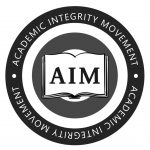Give a one-word or phrase response to the following question: What surrounds the open book in the AIM logo?

The words 'ACADEMIC INTEGRITY MOVEMENT'